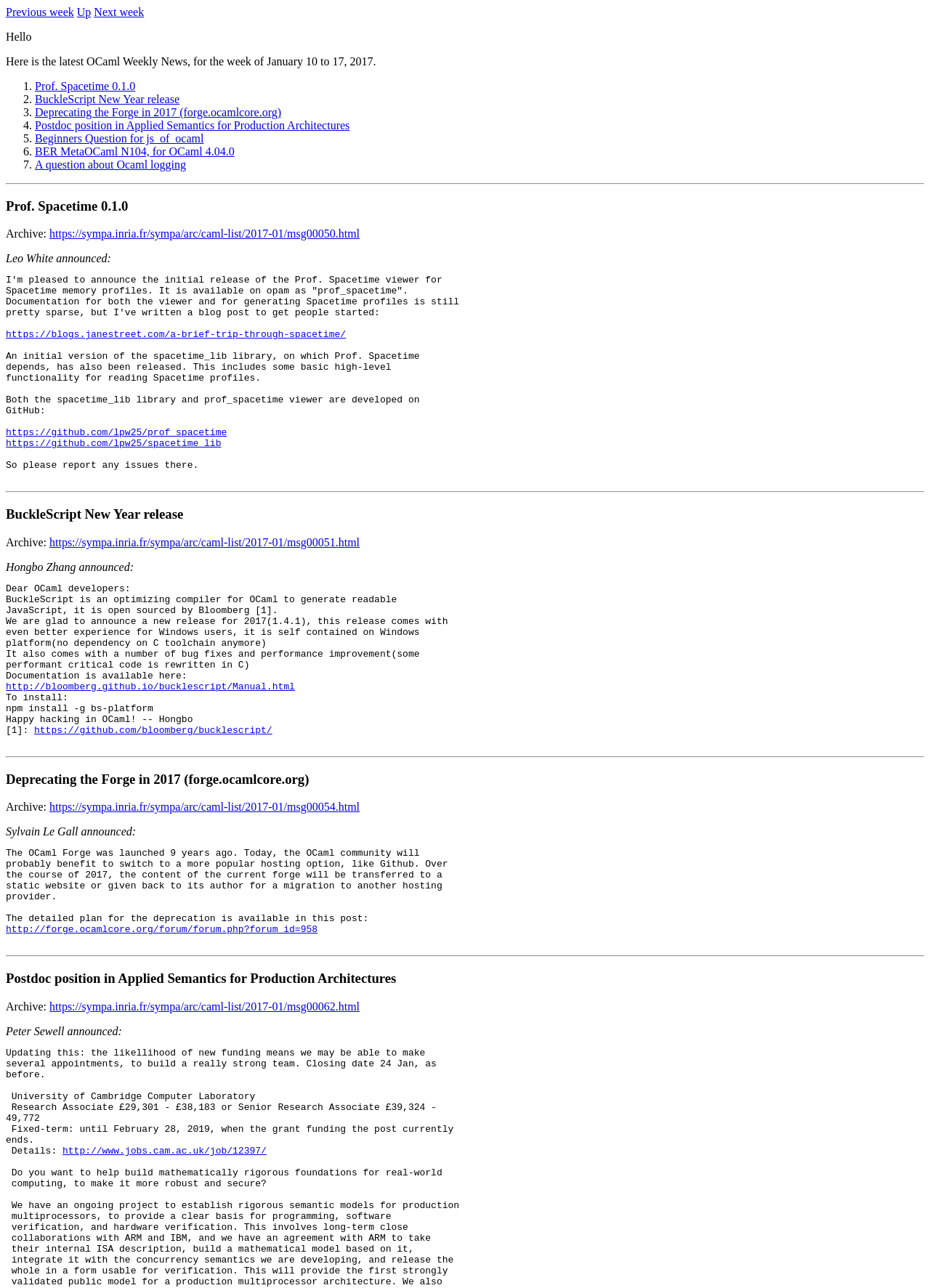Please find the bounding box coordinates of the section that needs to be clicked to achieve this instruction: "Click on the Facebook link".

None